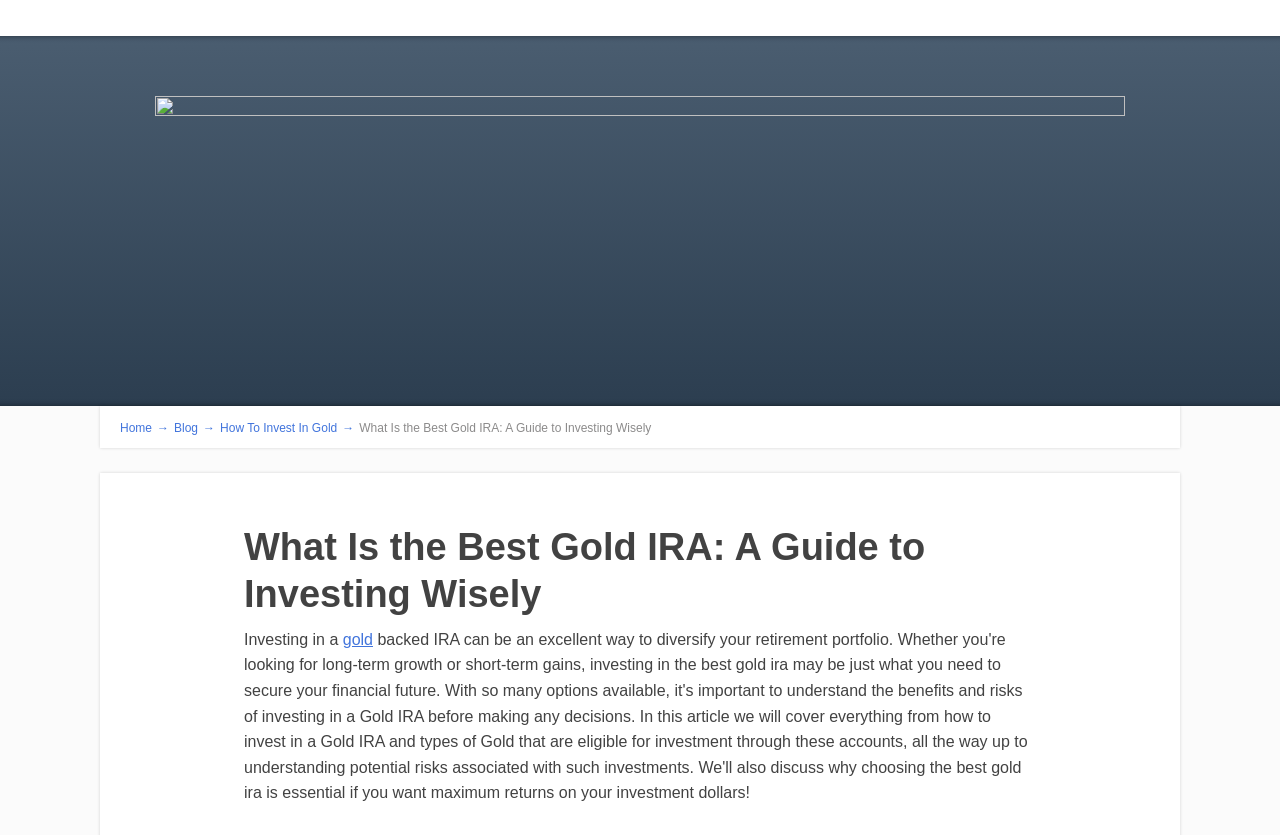Can you find and generate the webpage's heading?

What Is the Best Gold IRA: A Guide to Investing Wisely